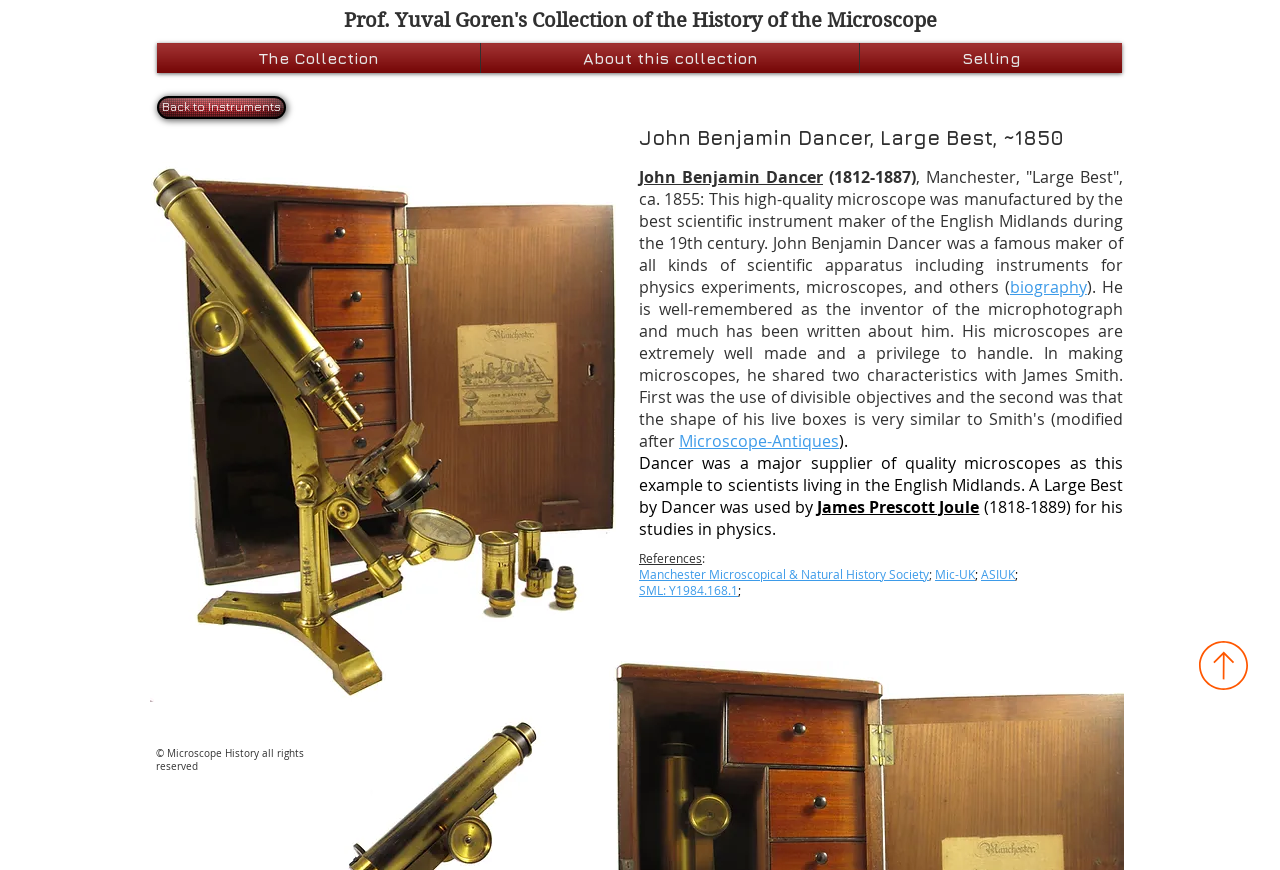From the image, can you give a detailed response to the question below:
What is the name of the scientist who used a Large Best microscope?

I found the answer by reading the text 'A Large Best by Dancer was used by James Prescott Joule (1818-1889) for his studies in physics.' which mentions the scientist who used a Large Best microscope.